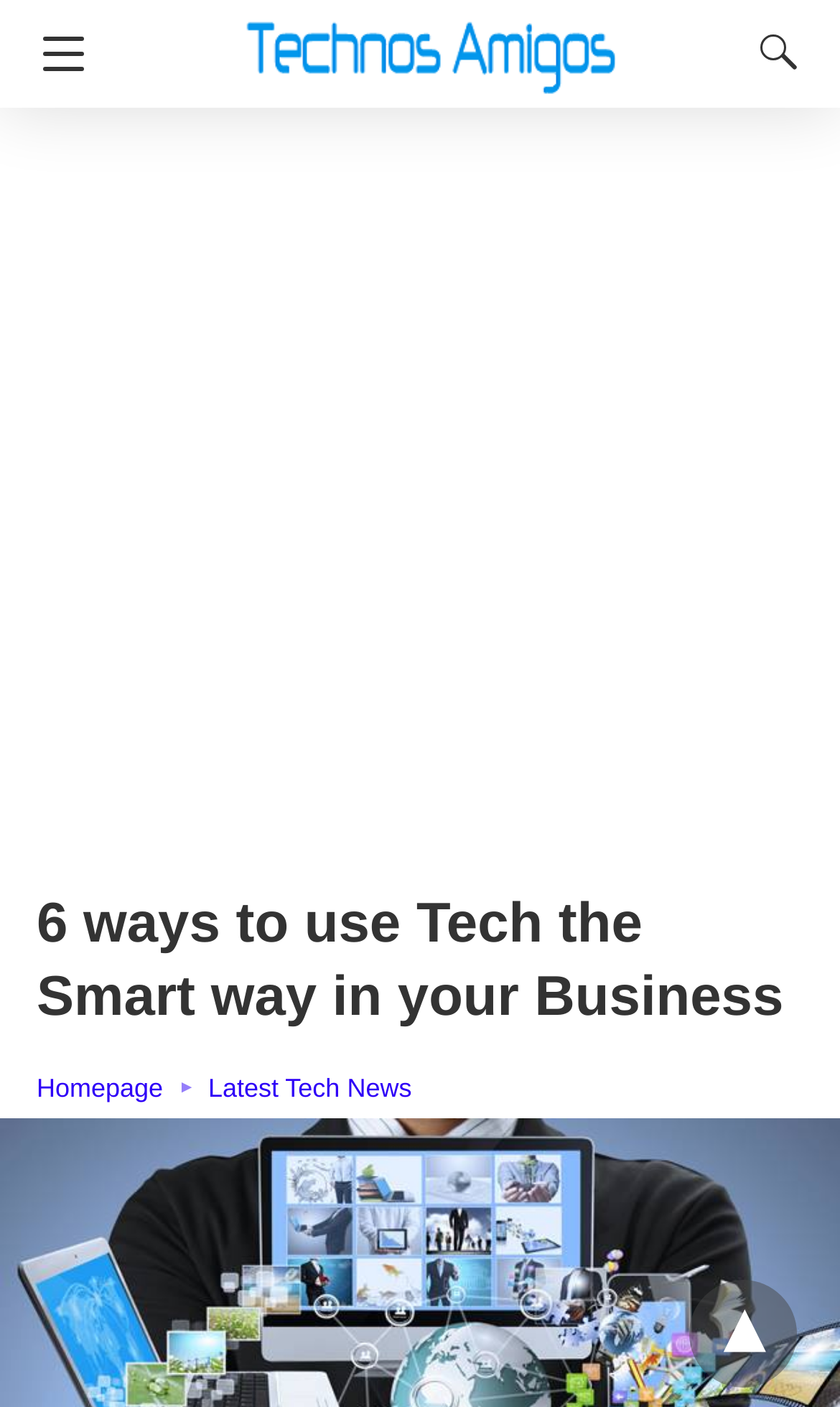Please determine the bounding box coordinates for the UI element described as: "title="Technos Amigos"".

[0.292, 0.0, 0.733, 0.054]